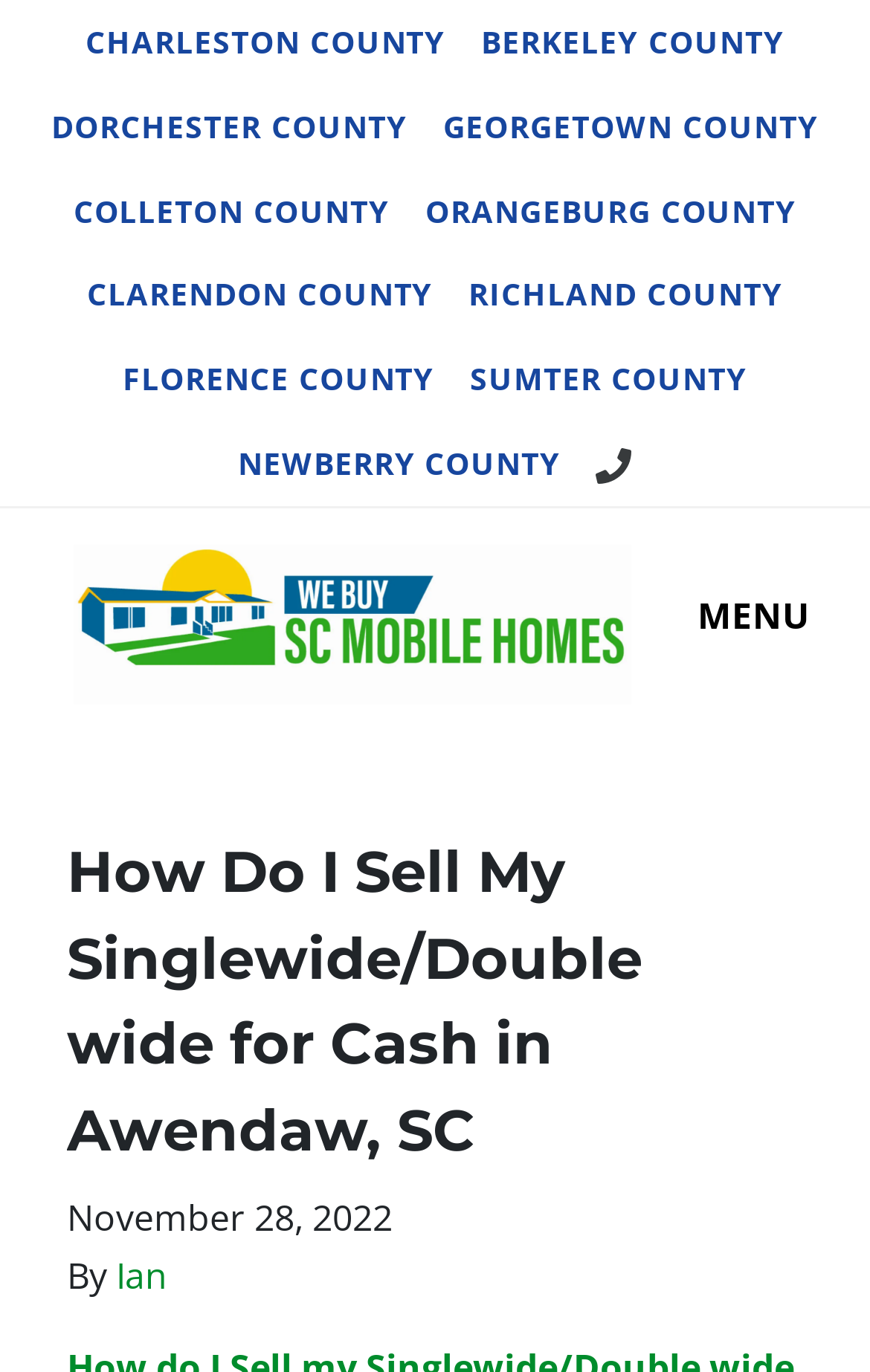Identify the bounding box for the described UI element. Provide the coordinates in (top-left x, top-left y, bottom-right x, bottom-right y) format with values ranging from 0 to 1: Richland County

[0.518, 0.184, 0.92, 0.245]